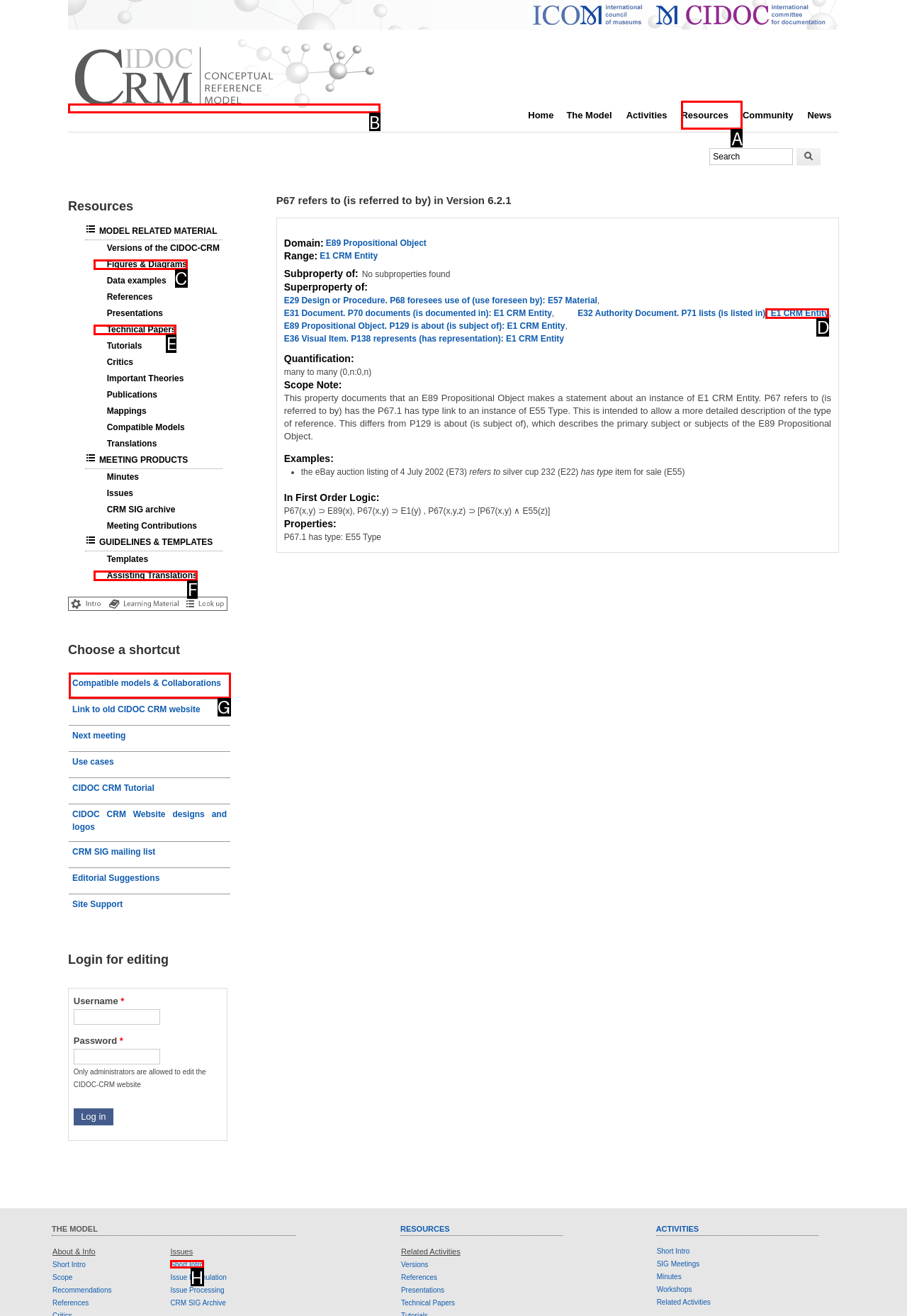Determine the letter of the element you should click to carry out the task: Go to Home page
Answer with the letter from the given choices.

B